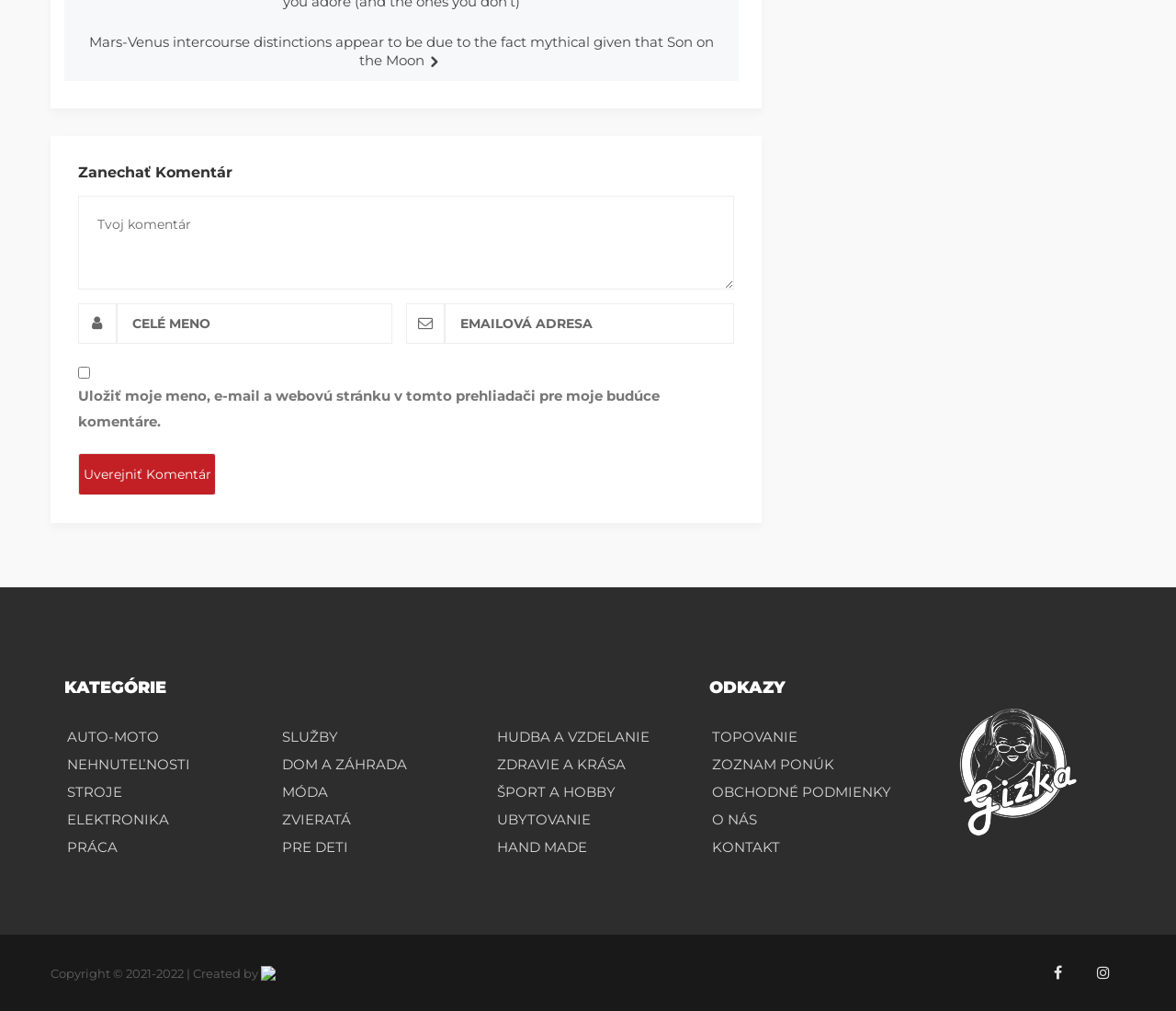Please mark the bounding box coordinates of the area that should be clicked to carry out the instruction: "Leave a comment".

[0.066, 0.193, 0.624, 0.286]